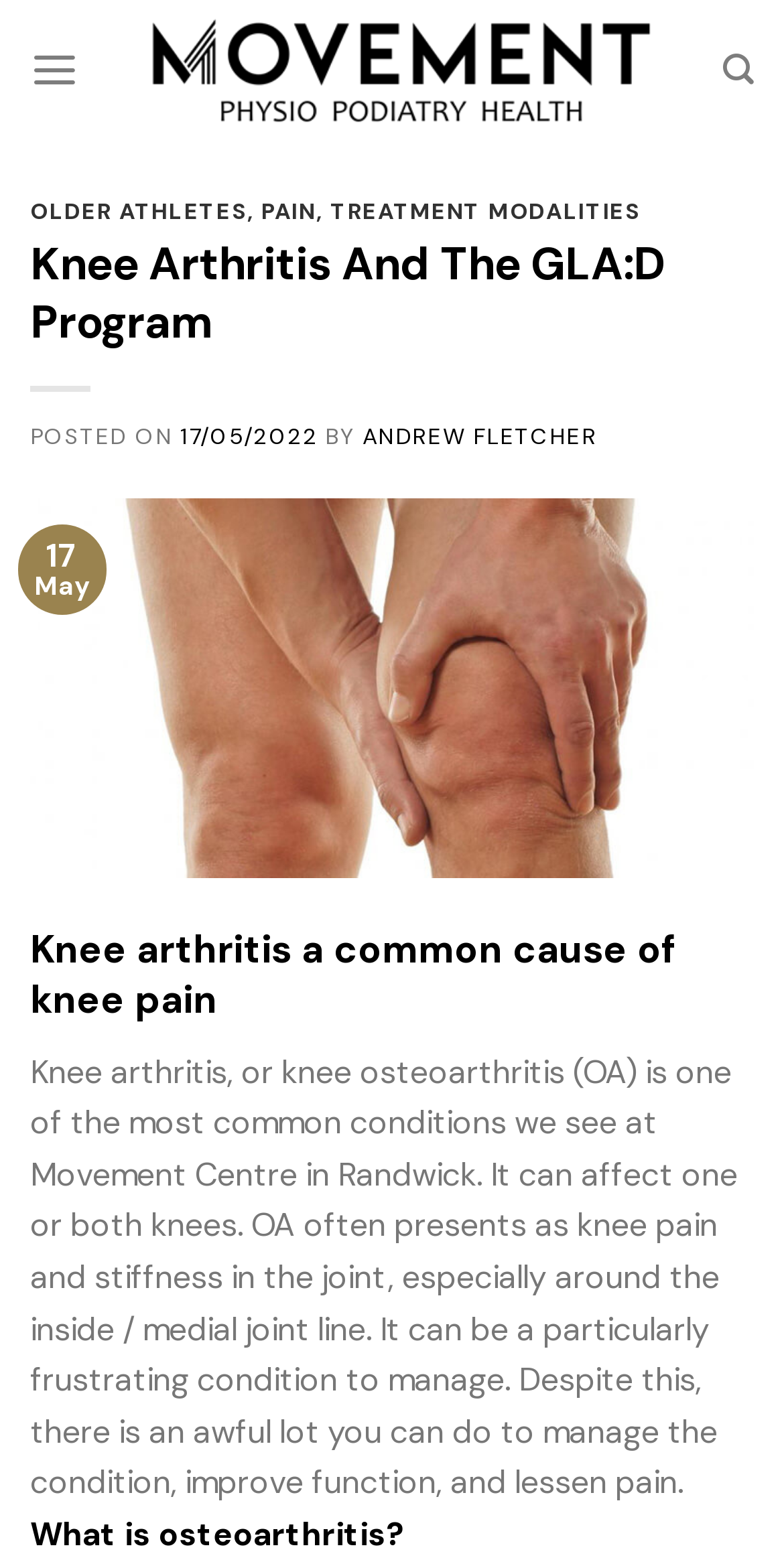Predict the bounding box for the UI component with the following description: "Pain".

[0.333, 0.126, 0.403, 0.144]